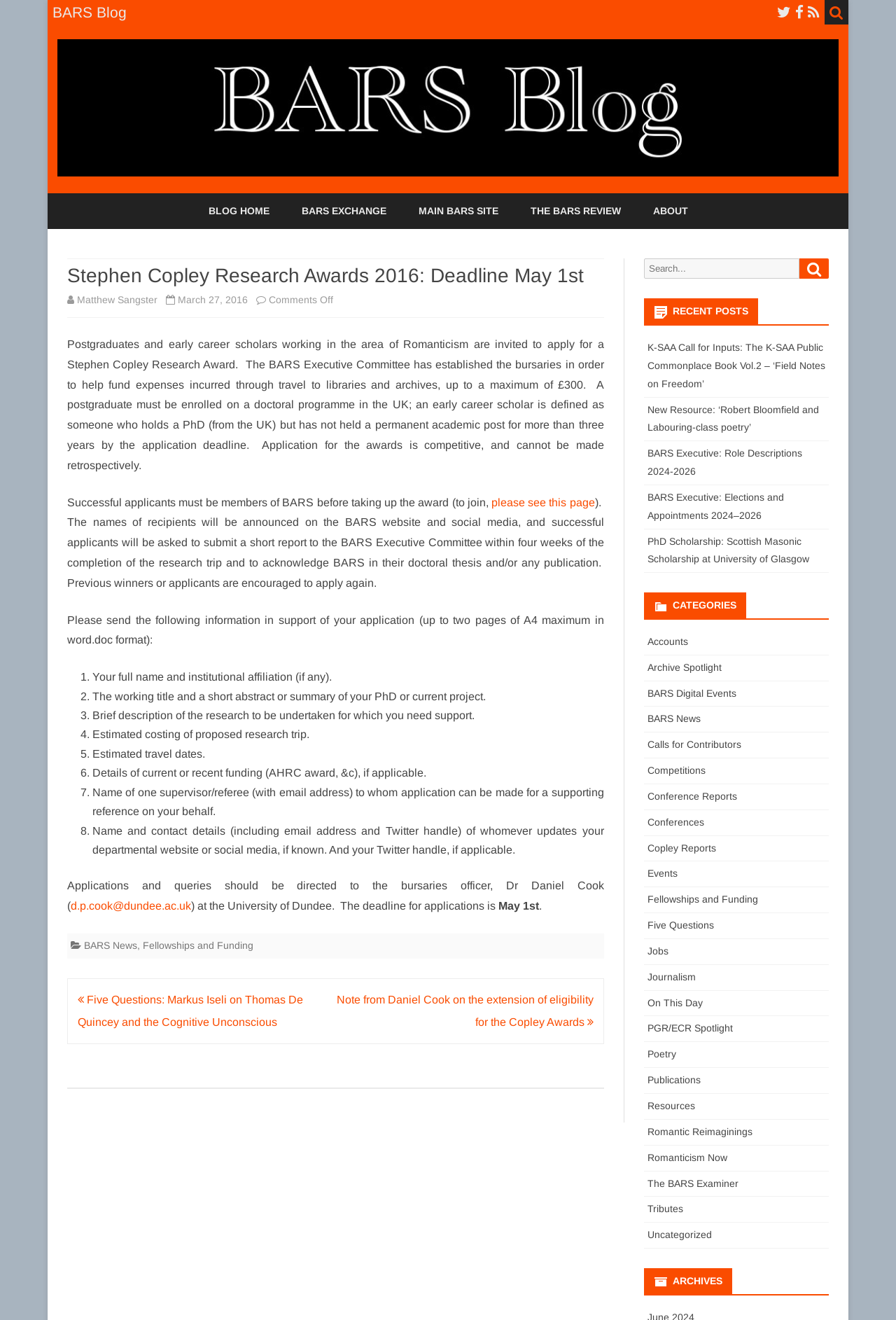Deliver a detailed narrative of the webpage's visual and textual elements.

This webpage is about the British Association for Romantic Studies (BARS) blog, specifically the Stephen Copley Research Awards 2016. At the top, there are several links to social media platforms, followed by a link to "BARS Blog" with an accompanying image. Below this, there are links to navigate to different sections of the website, including "BLOG HOME", "BARS EXCHANGE", "MAIN BARS SITE", "THE BARS REVIEW", and "ABOUT".

The main content of the page is an article about the Stephen Copley Research Awards 2016, which provides details about the awards, eligibility, and application process. The article is divided into sections, including a heading, introduction, and a list of requirements for applicants. There are also links to additional resources, such as a page to join BARS.

On the right side of the page, there is a search bar and a section titled "RECENT POSTS", which lists several recent articles on the blog. Below this, there is a section titled "CATEGORIES", which lists various categories of posts on the blog, including "Accounts", "Archive Spotlight", and "Fellowships and Funding".

At the bottom of the page, there is a footer section with links to "BARS News", "Fellowships and Funding", and other categories. There is also a section titled "Post navigation", which provides links to previous and next posts on the blog.